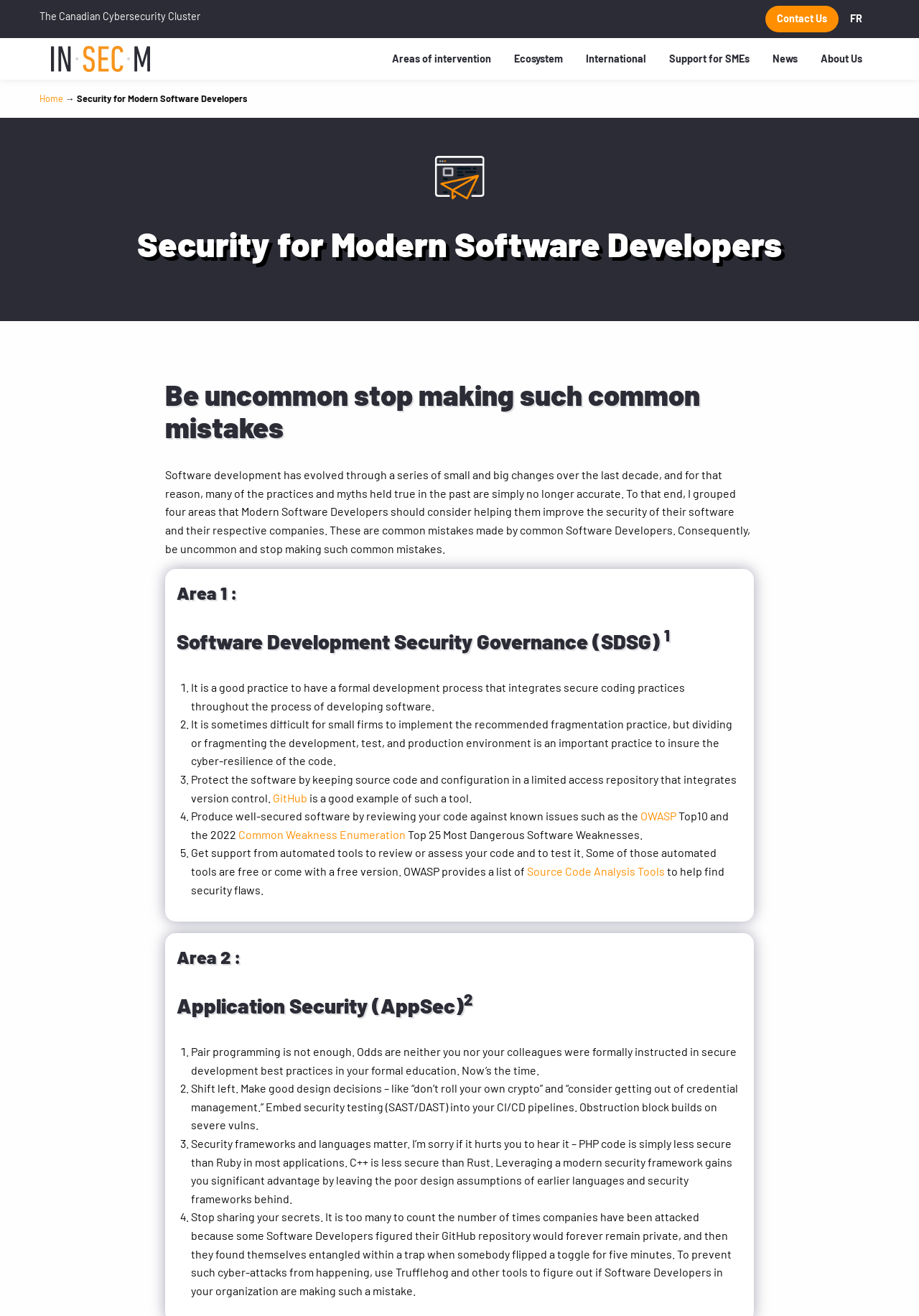Find the bounding box coordinates of the element to click in order to complete the given instruction: "Visit In-Sec-M website."

[0.043, 0.029, 0.176, 0.061]